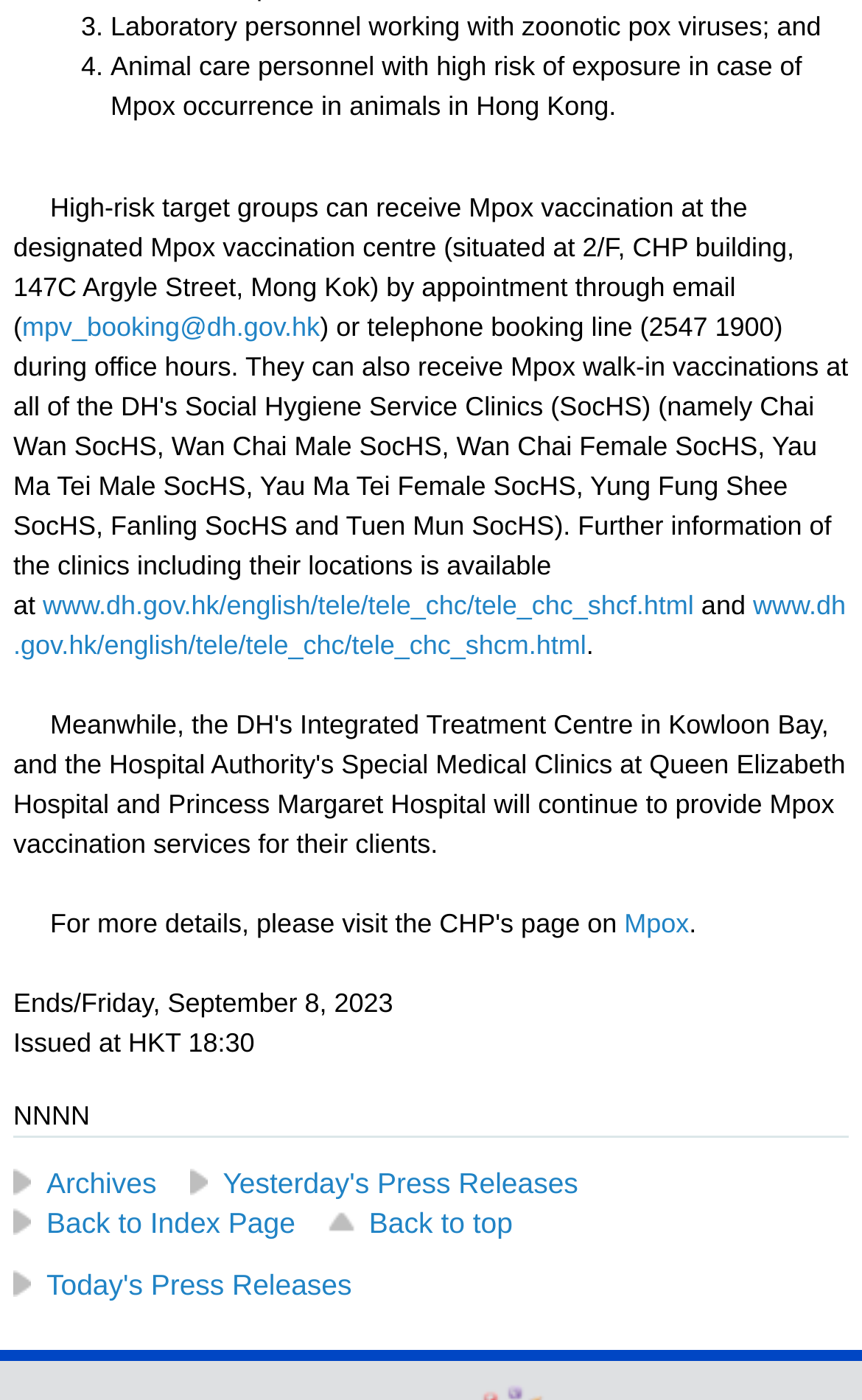Can you pinpoint the bounding box coordinates for the clickable element required for this instruction: "Visit the CHP website"? The coordinates should be four float numbers between 0 and 1, i.e., [left, top, right, bottom].

[0.05, 0.421, 0.805, 0.443]